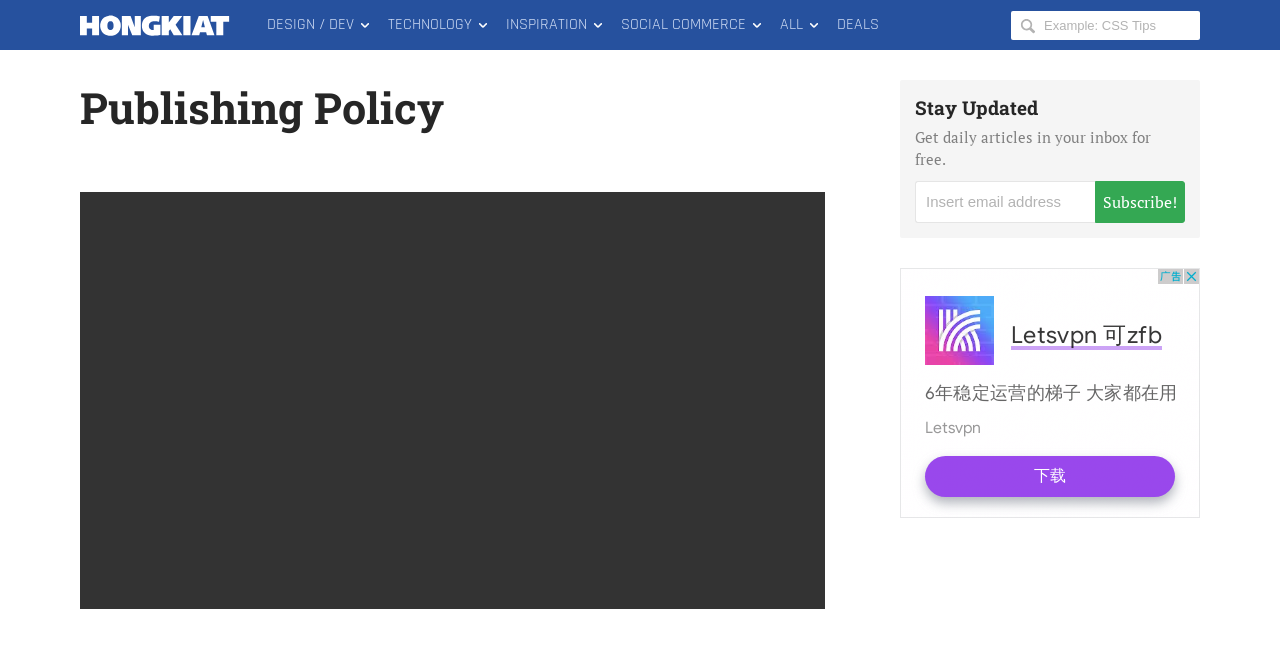Based on the element description: "name="wp-chimp-mcemail" placeholder="Insert email address"", identify the bounding box coordinates for this UI element. The coordinates must be four float numbers between 0 and 1, listed as [left, top, right, bottom].

[0.715, 0.274, 0.855, 0.338]